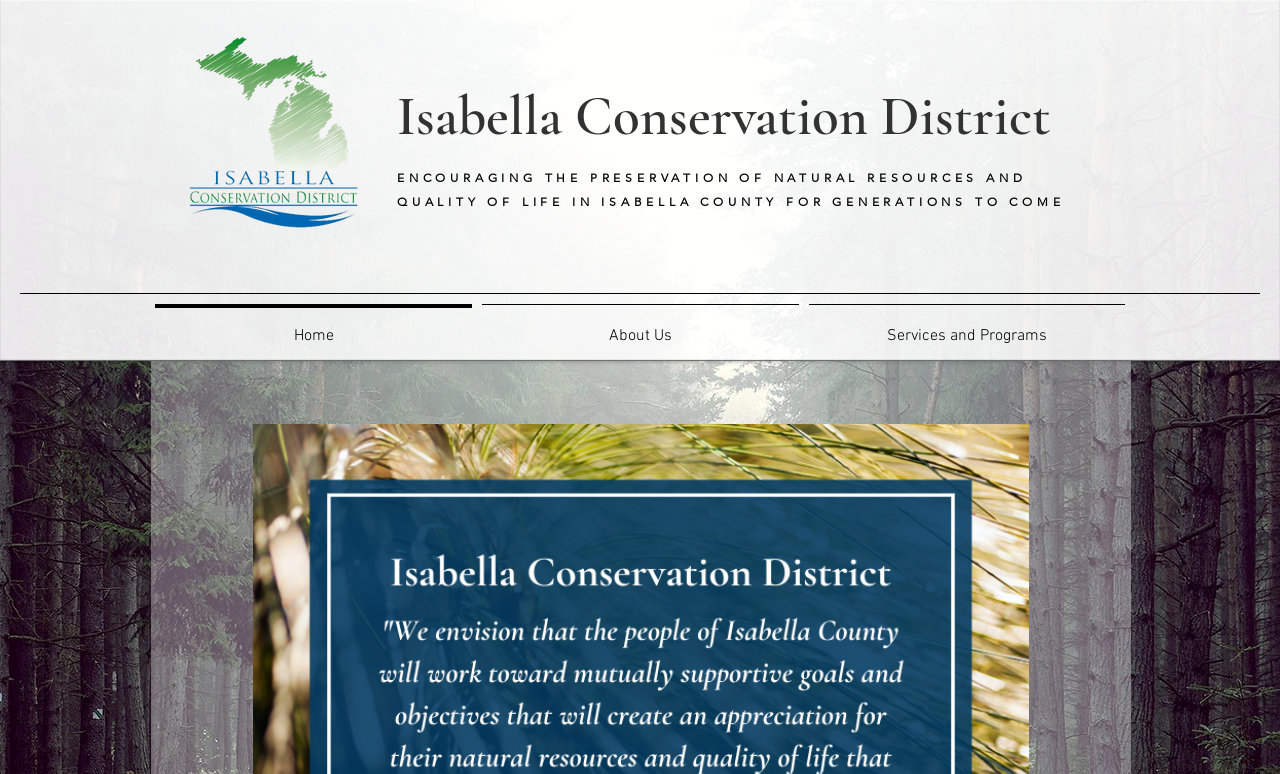Calculate the bounding box coordinates for the UI element based on the following description: "Home". Ensure the coordinates are four float numbers between 0 and 1, i.e., [left, top, right, bottom].

[0.117, 0.393, 0.373, 0.453]